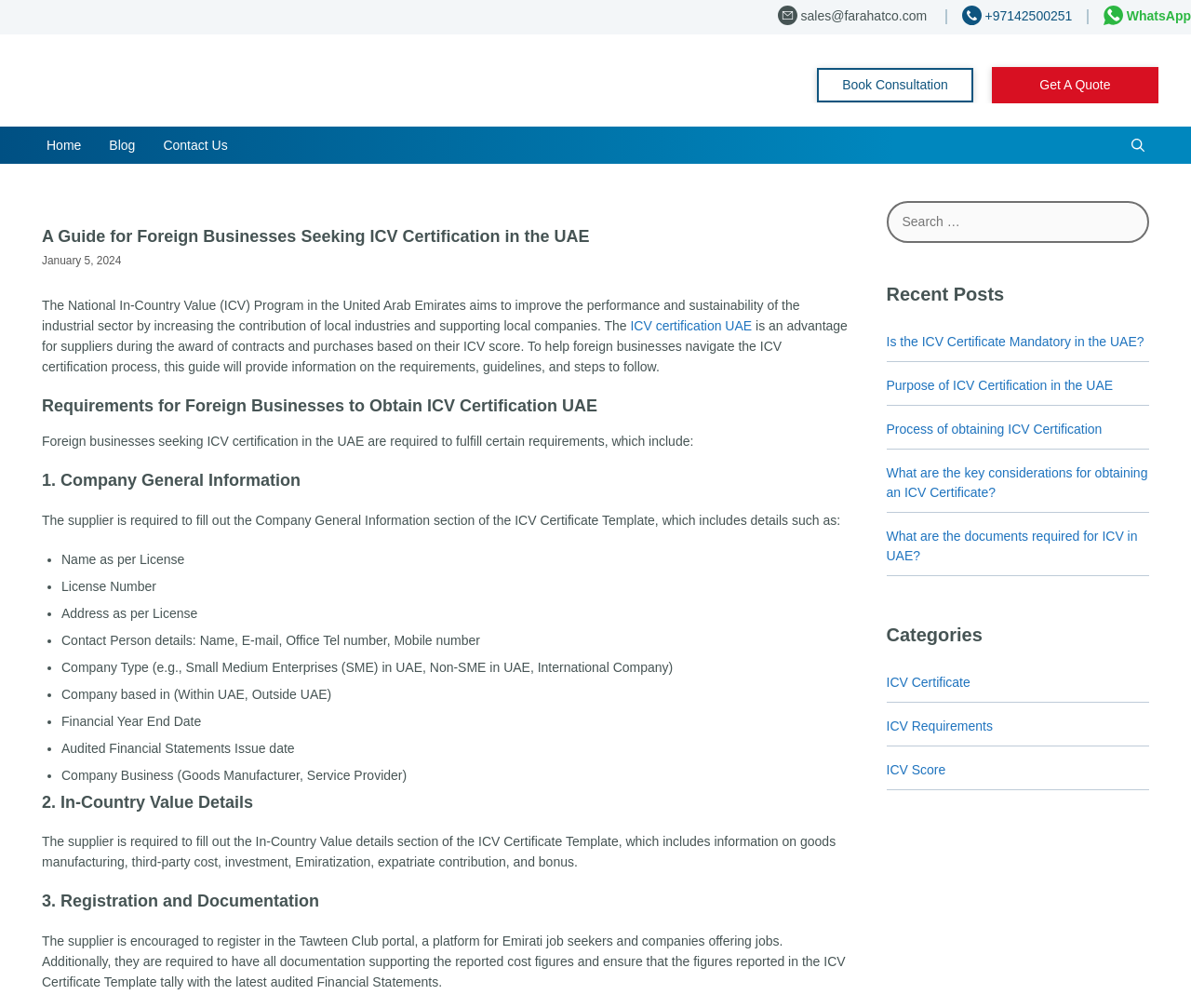Use a single word or phrase to respond to the question:
What is required for foreign businesses to obtain ICV certification?

Fulfill certain requirements